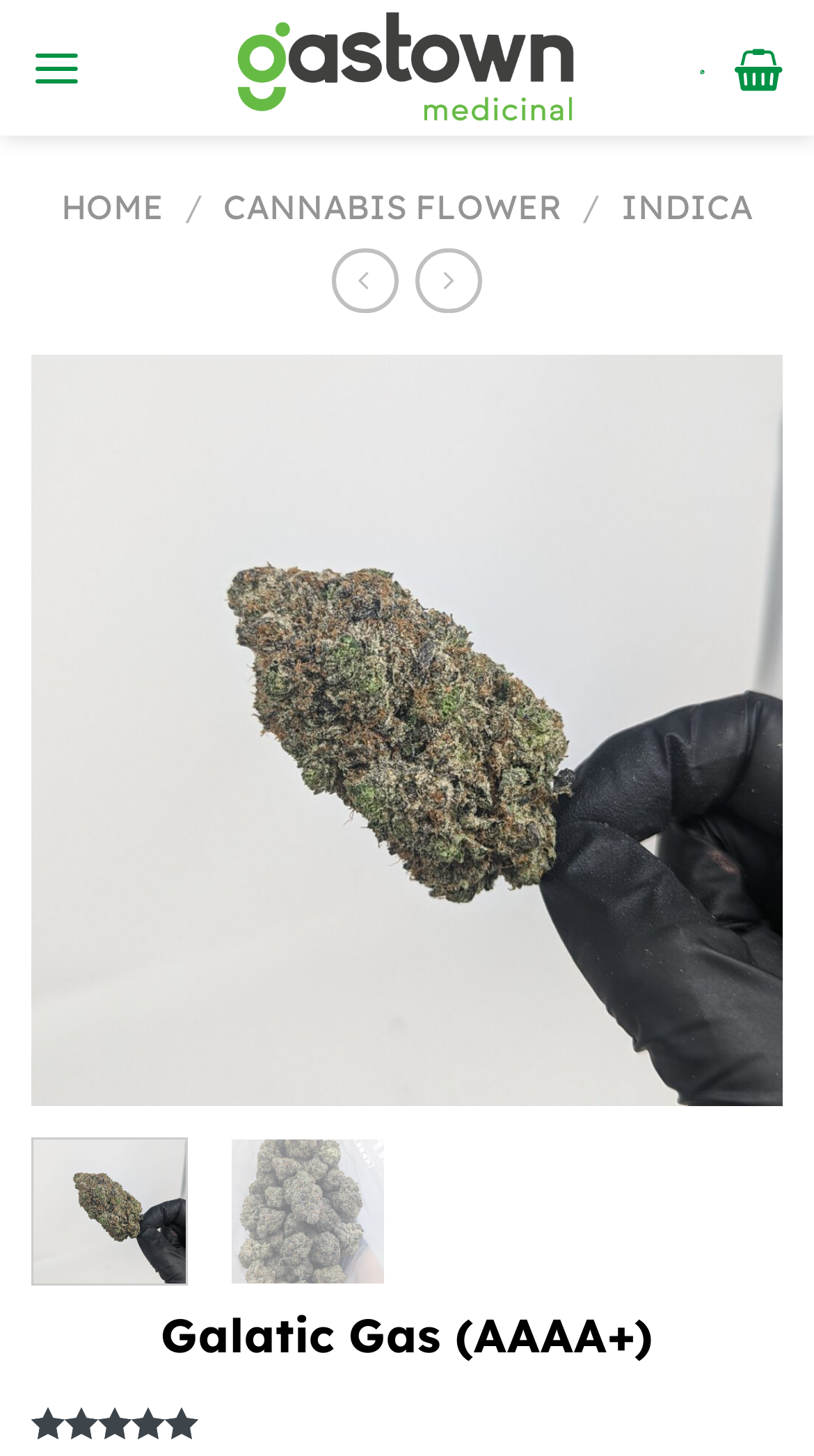Provide the bounding box coordinates of the area you need to click to execute the following instruction: "Click on Top Coffee Banner Printer in London".

None